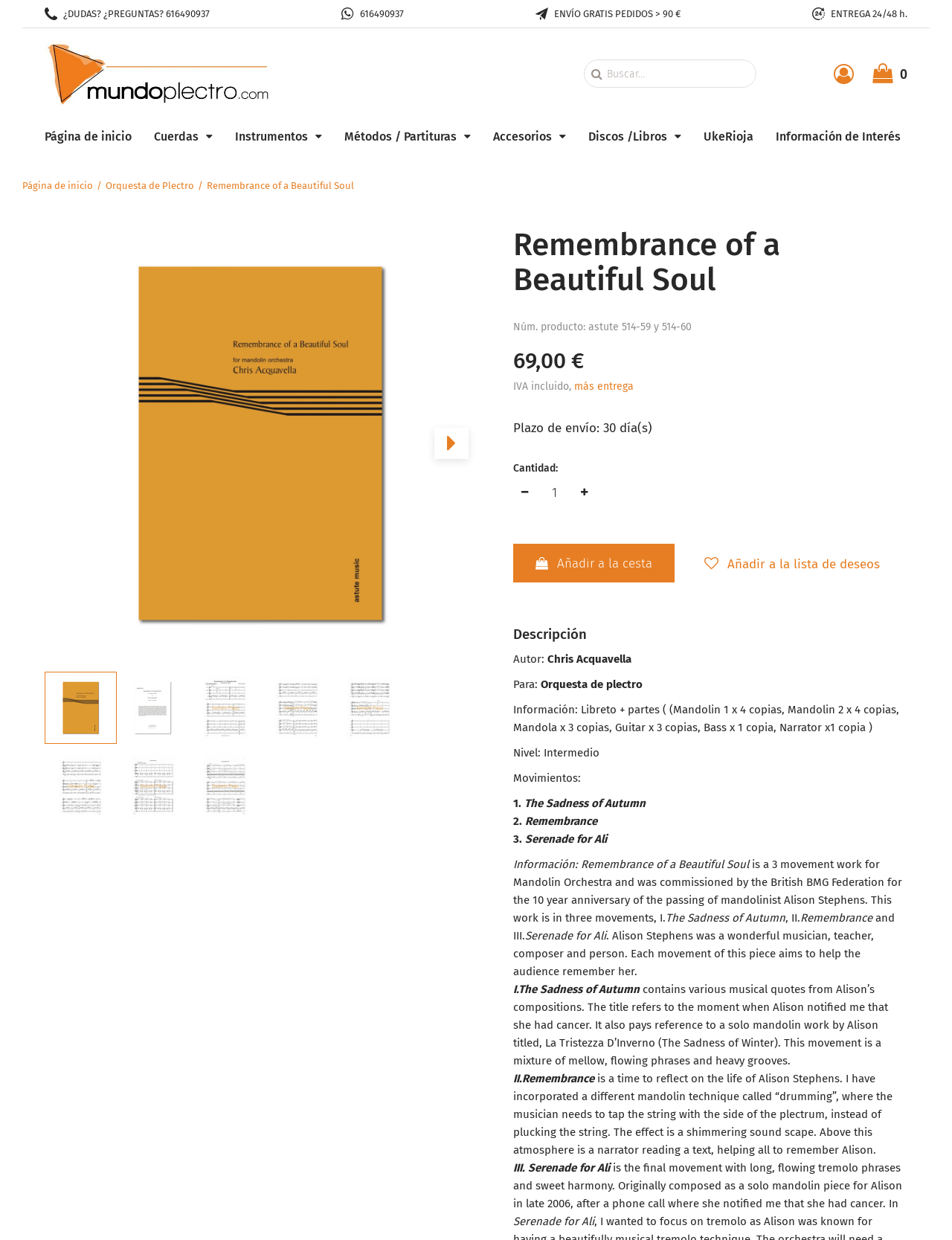Please identify the bounding box coordinates of the element's region that needs to be clicked to fulfill the following instruction: "View more delivery information". The bounding box coordinates should consist of four float numbers between 0 and 1, i.e., [left, top, right, bottom].

[0.603, 0.307, 0.666, 0.317]